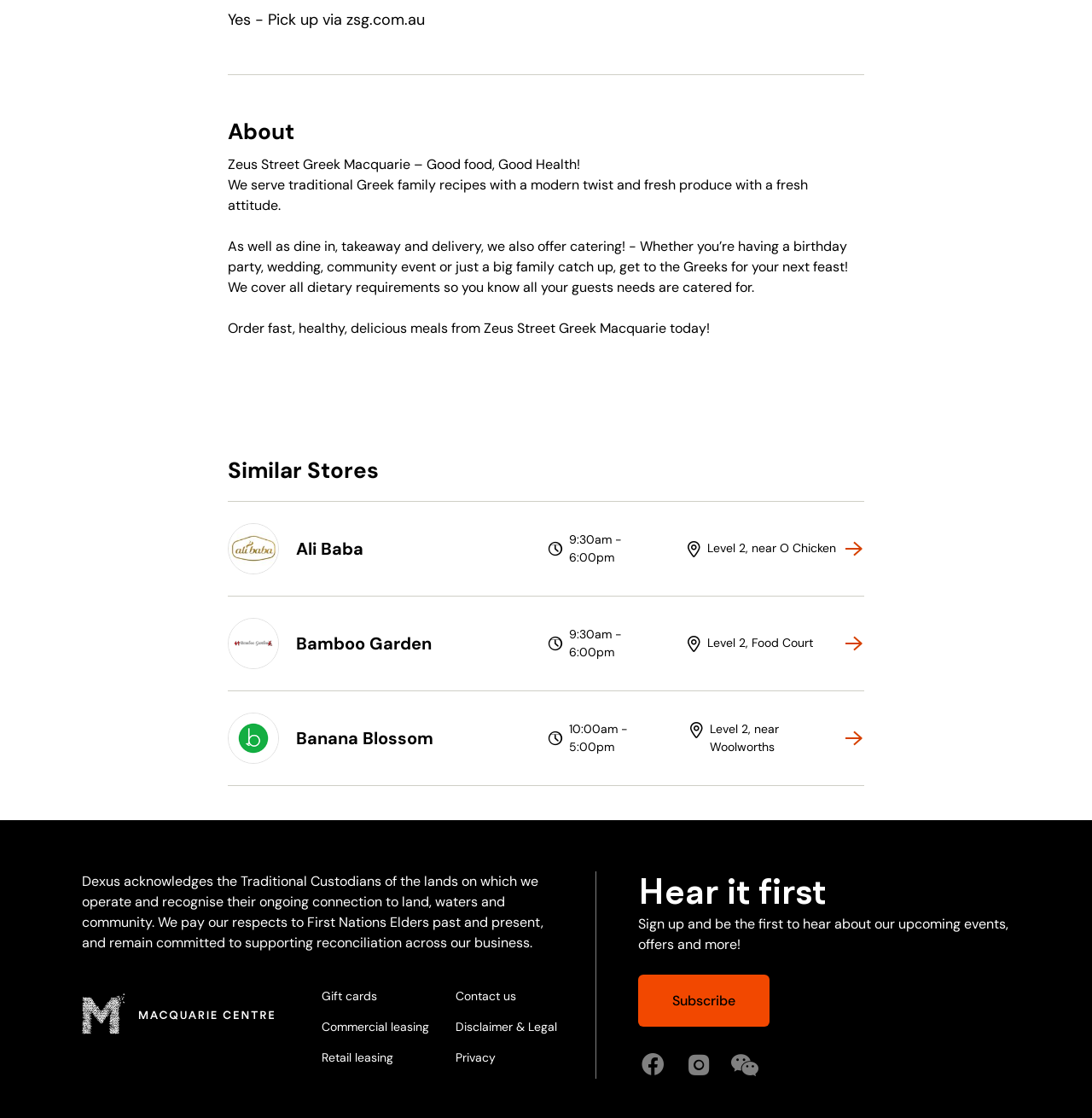Please identify the bounding box coordinates of the area I need to click to accomplish the following instruction: "Click on the 'About' heading".

[0.209, 0.105, 0.791, 0.13]